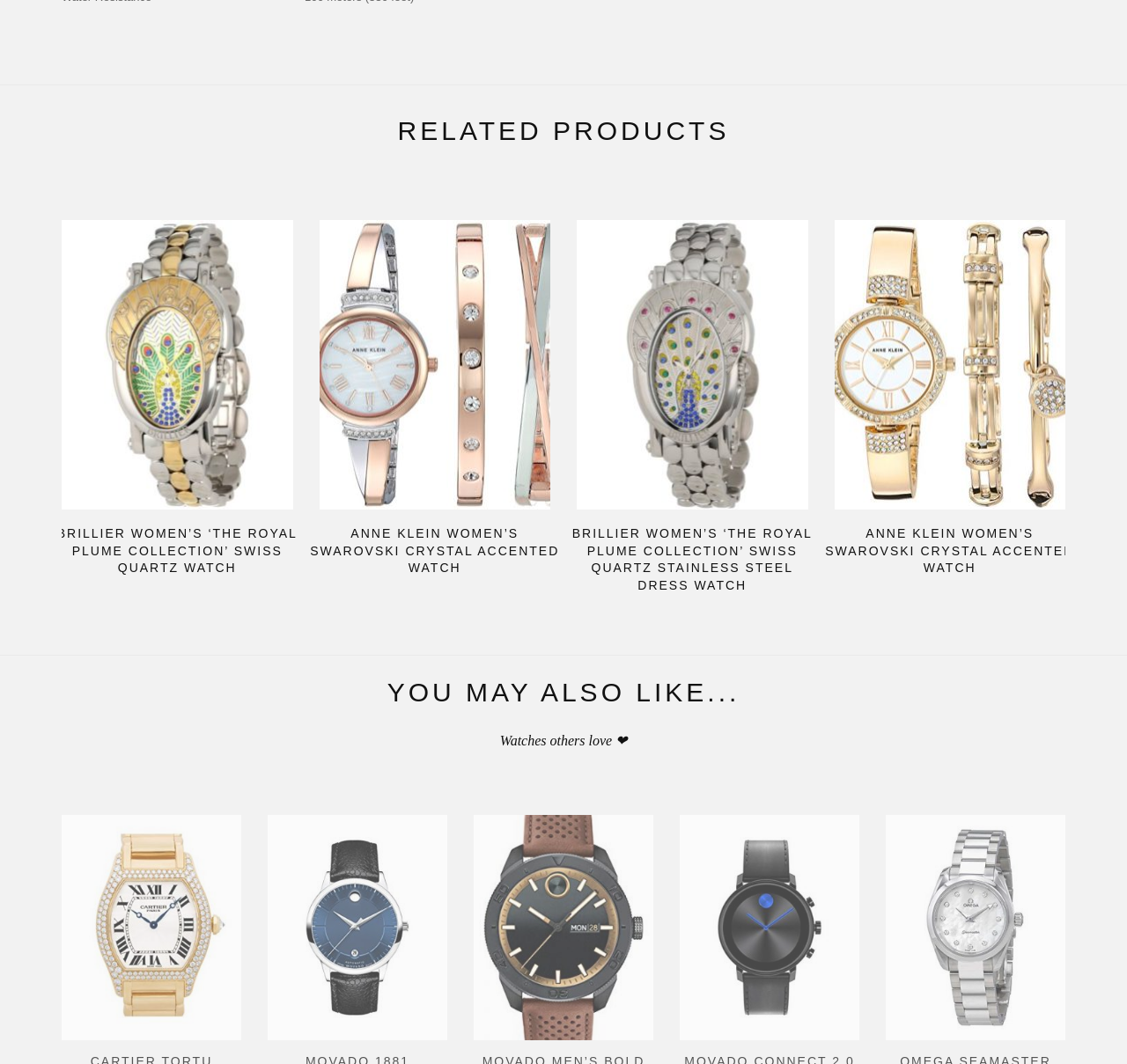Please determine the bounding box coordinates of the clickable area required to carry out the following instruction: "View Brillier Women's 'The Royal Plume Collection' Swiss Quartz Watch". The coordinates must be four float numbers between 0 and 1, represented as [left, top, right, bottom].

[0.043, 0.207, 0.271, 0.542]